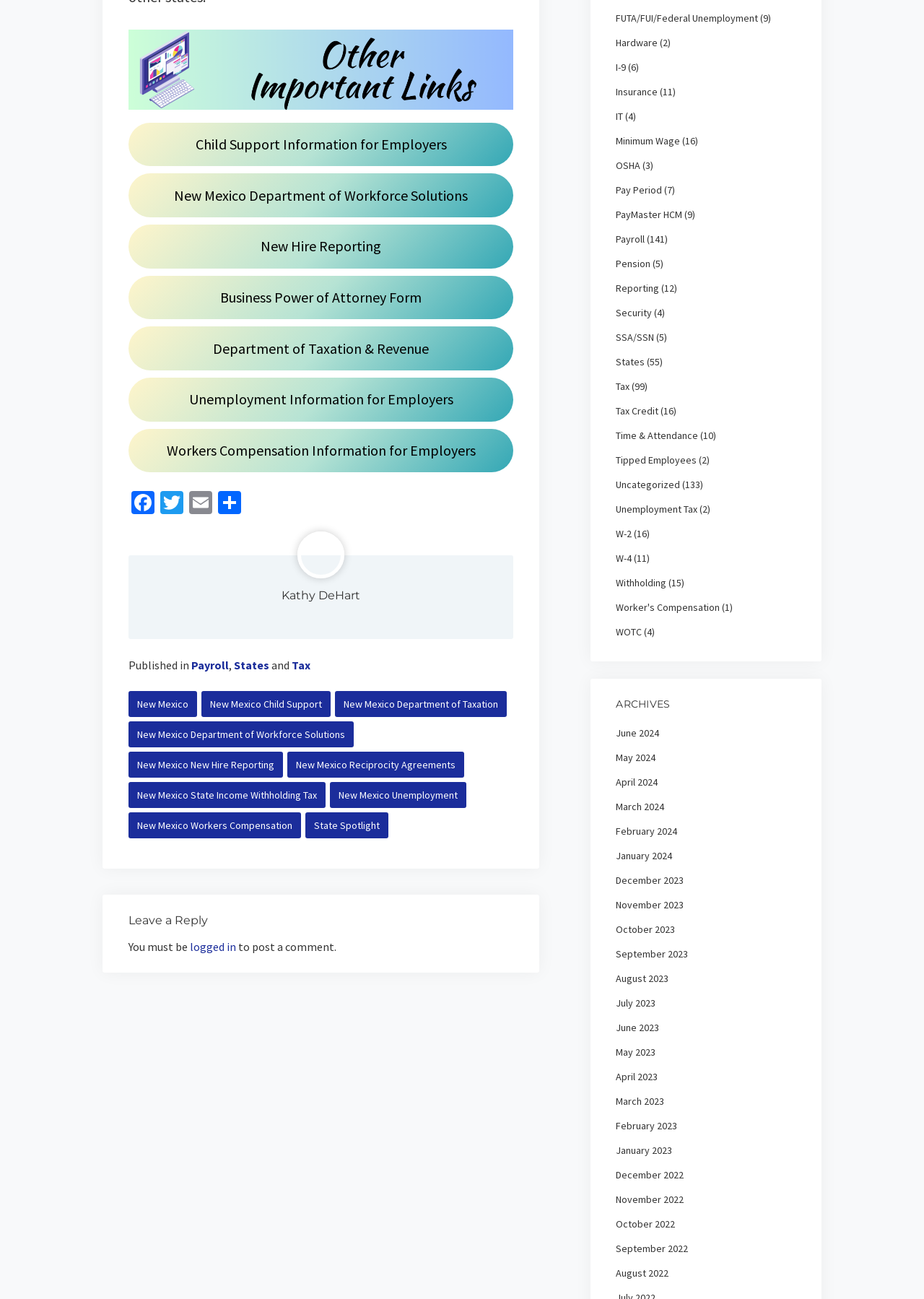Find the bounding box coordinates for the element that must be clicked to complete the instruction: "Click on the Facebook link". The coordinates should be four float numbers between 0 and 1, indicated as [left, top, right, bottom].

[0.139, 0.378, 0.17, 0.399]